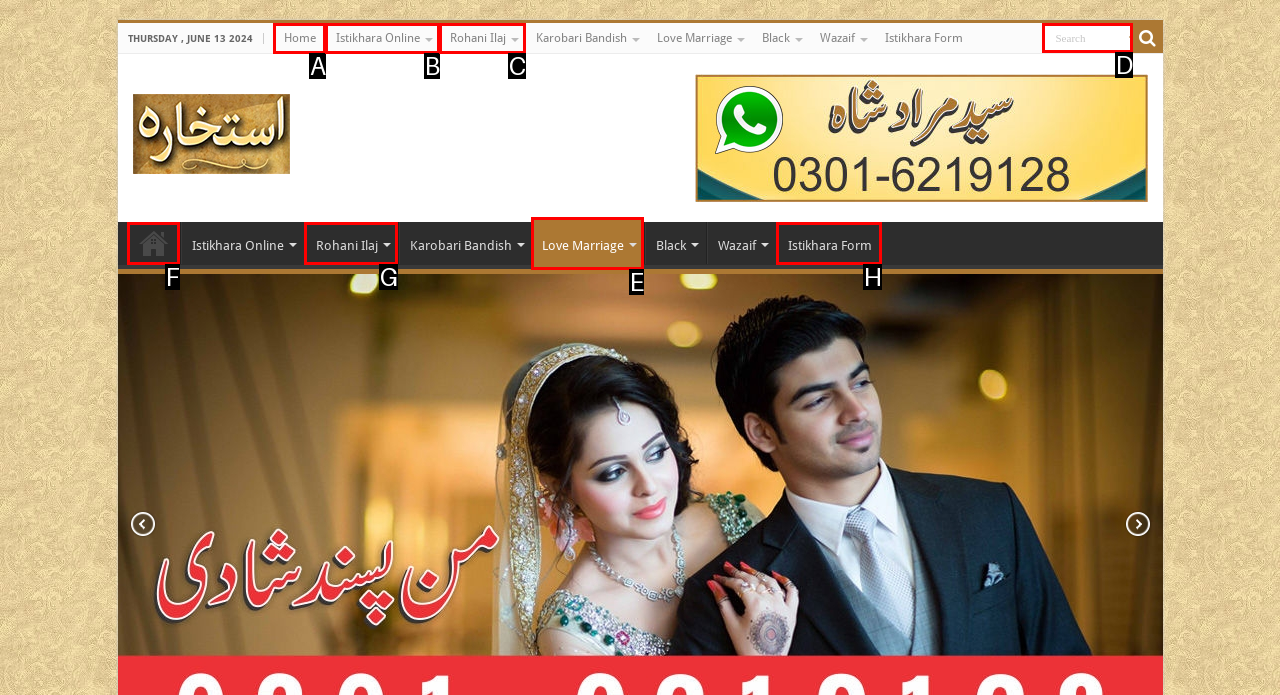Tell me which one HTML element best matches the description: input value="Search" name="s" title="Search" value="Search"
Answer with the option's letter from the given choices directly.

D